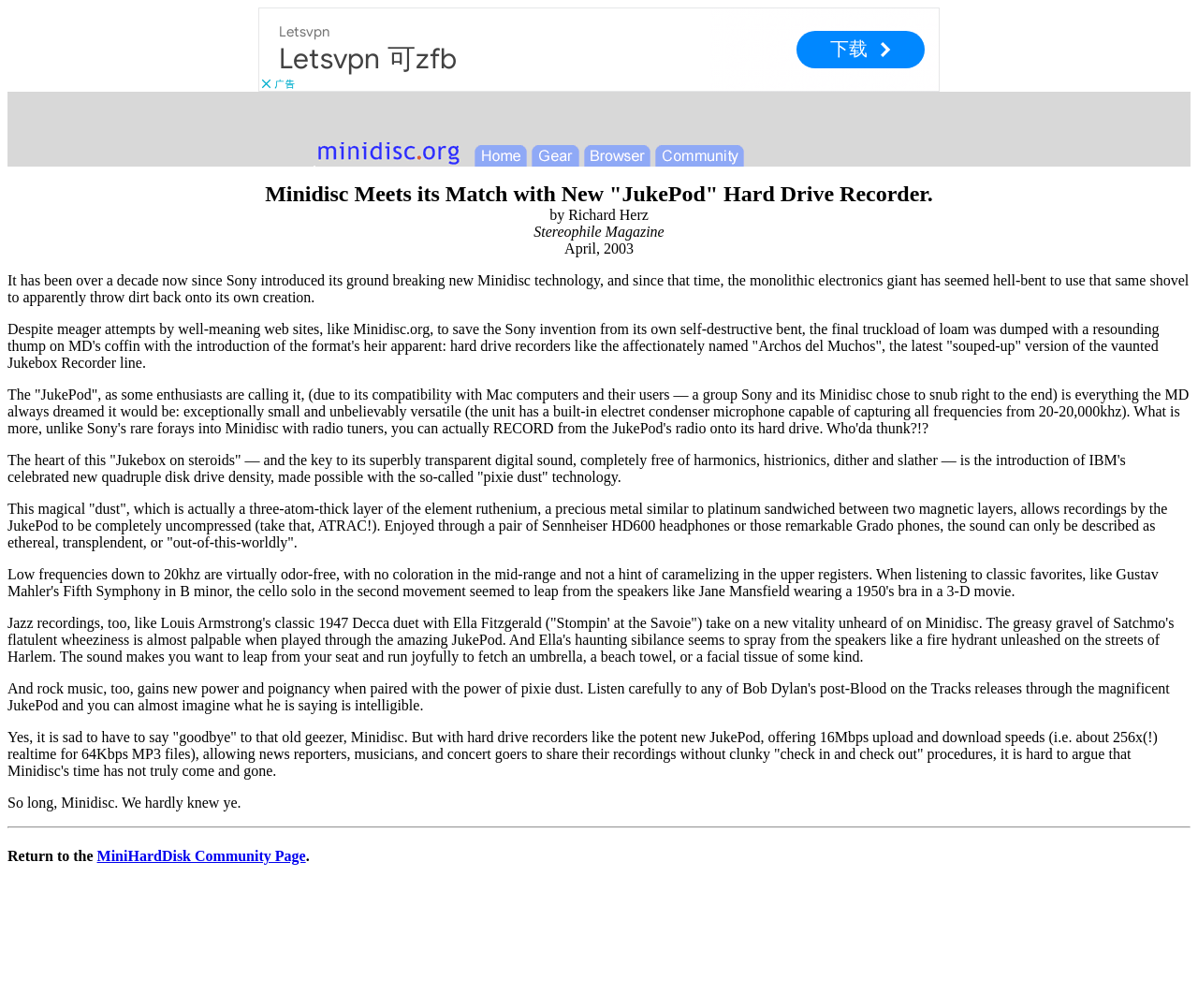What is the name of the magazine that published the article?
Please provide a detailed and comprehensive answer to the question.

The name of the magazine is mentioned in the third paragraph of the article, which states 'Stereophile Magazine'.